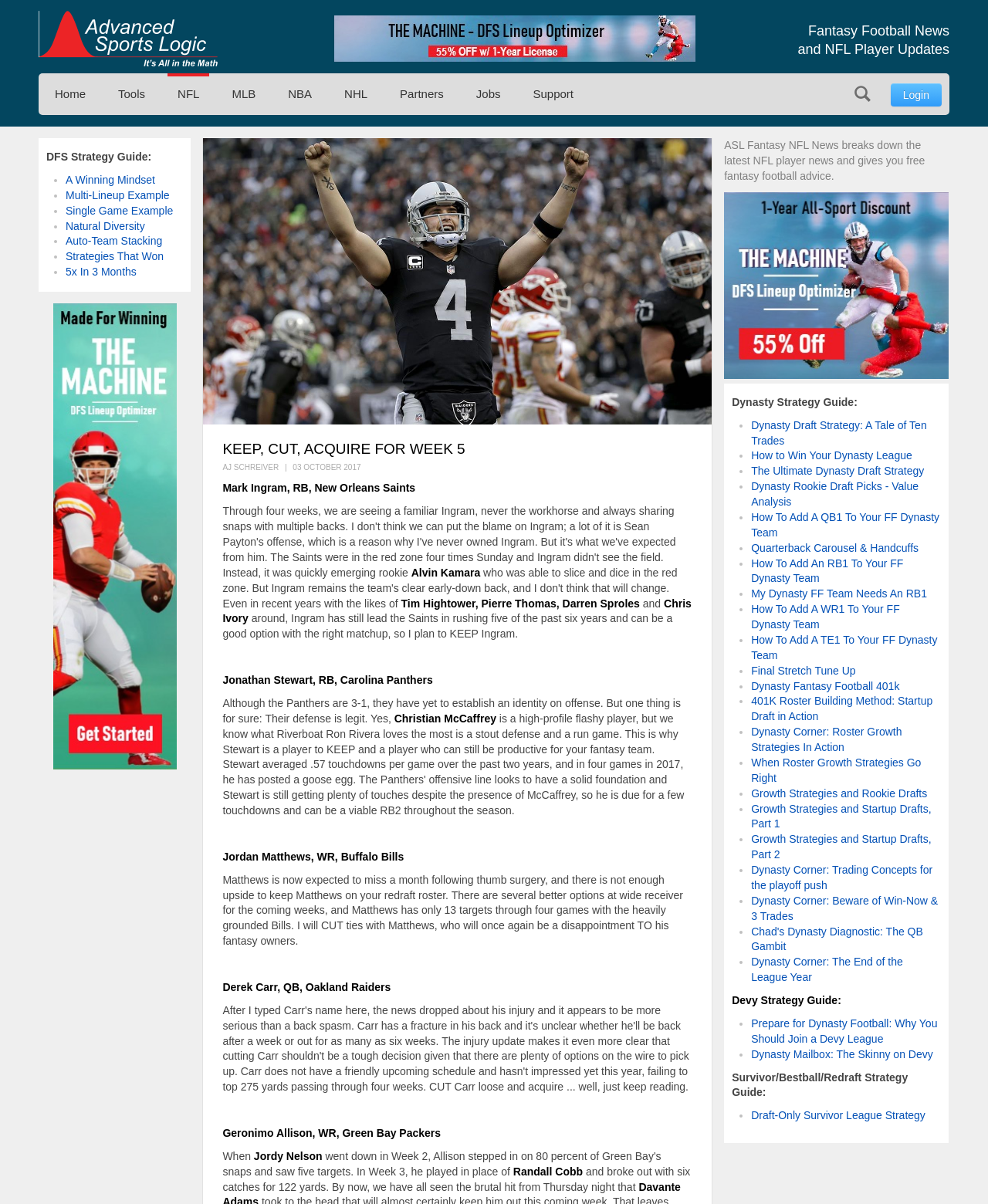Given the description: "Login", determine the bounding box coordinates of the UI element. The coordinates should be formatted as four float numbers between 0 and 1, [left, top, right, bottom].

[0.901, 0.069, 0.953, 0.088]